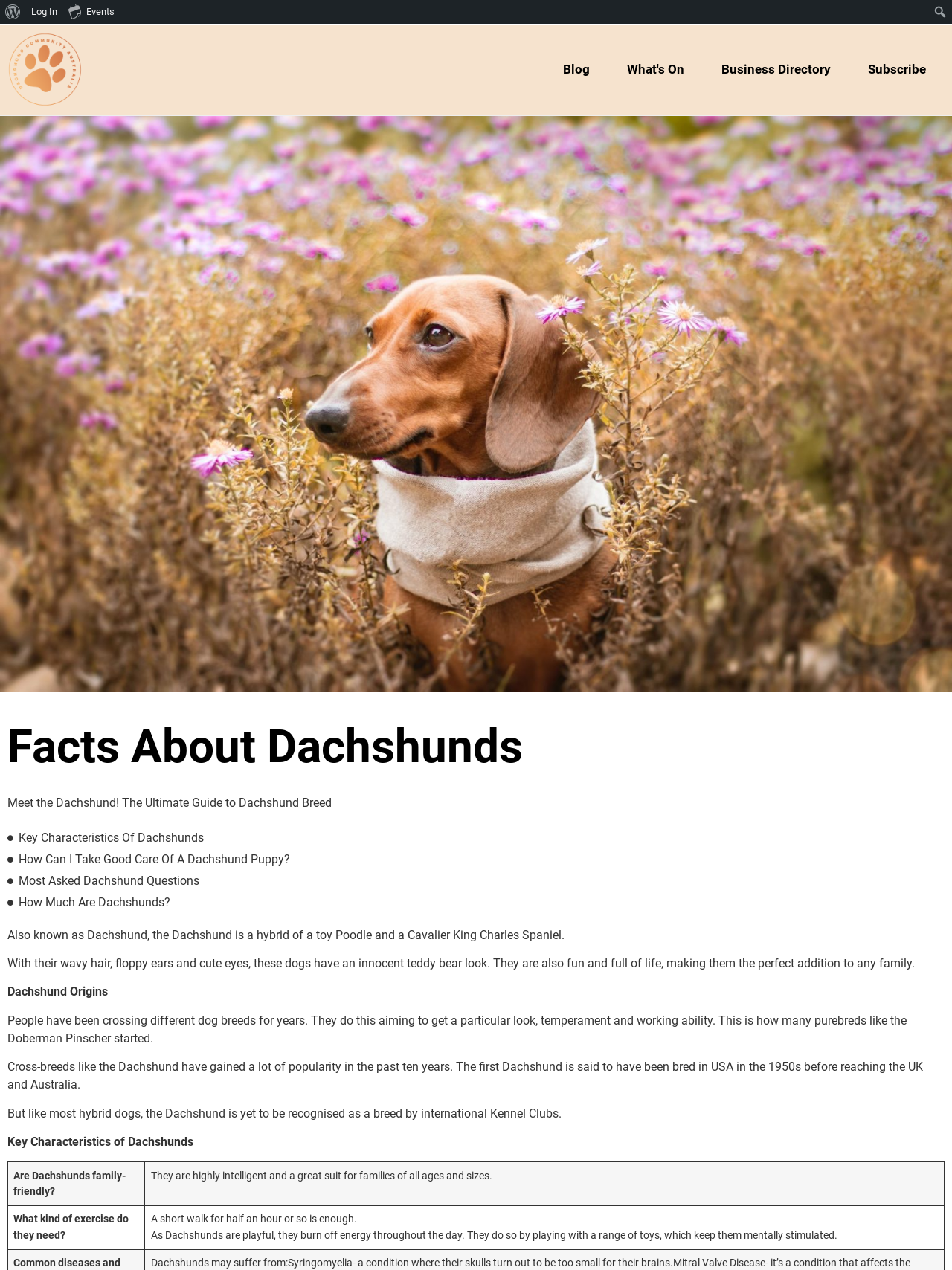Please locate the bounding box coordinates of the element that needs to be clicked to achieve the following instruction: "Learn about Dachshund origins". The coordinates should be four float numbers between 0 and 1, i.e., [left, top, right, bottom].

[0.008, 0.775, 0.113, 0.787]